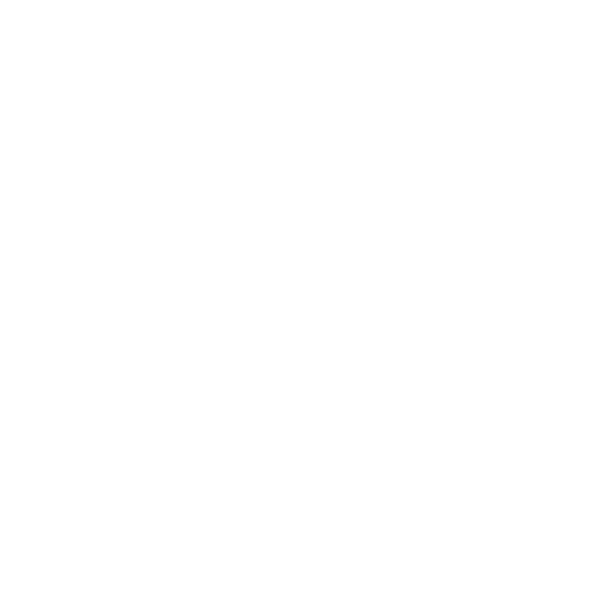Does the manufacturer still support this model?
Give a one-word or short phrase answer based on the image.

No